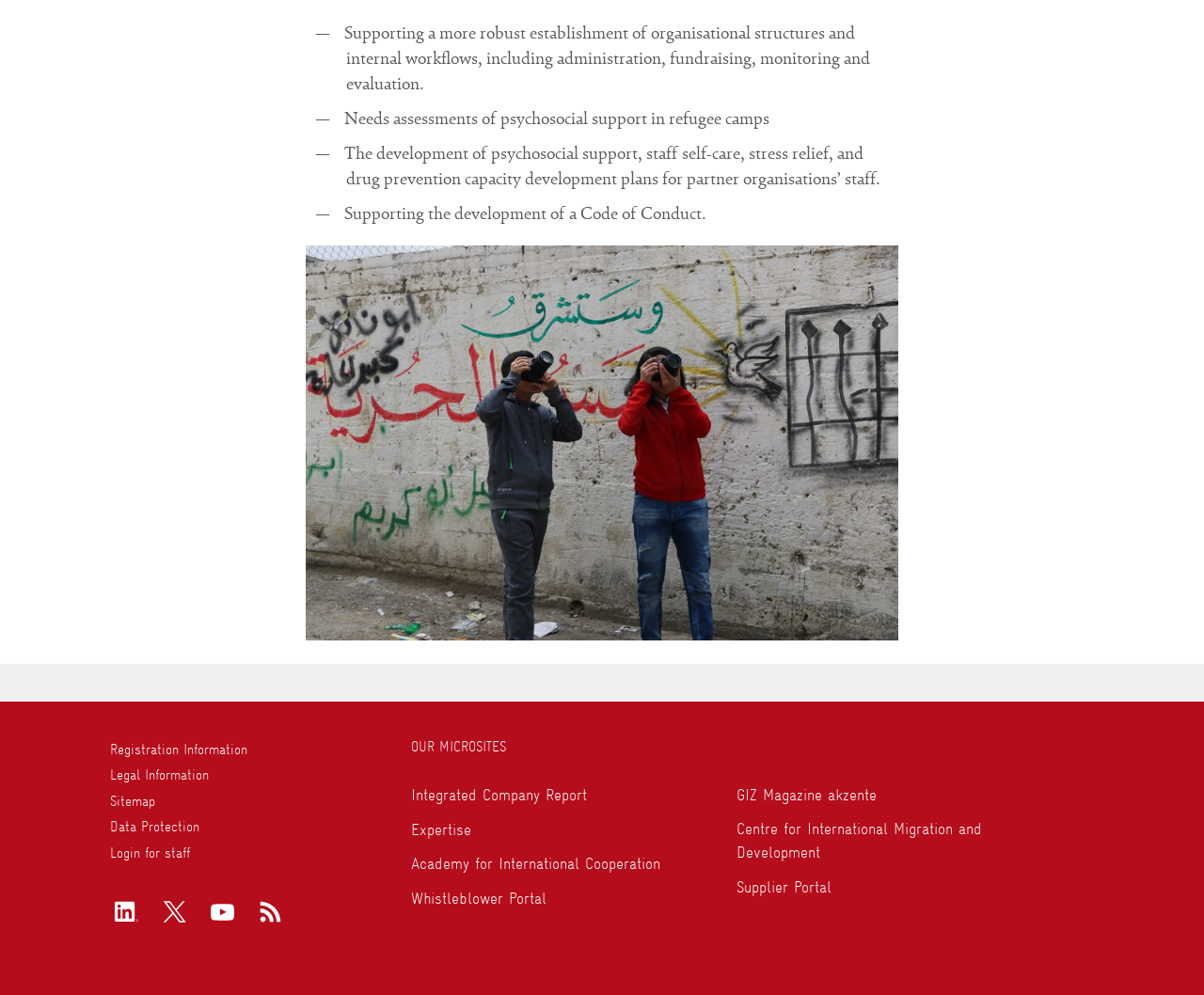Please answer the following question using a single word or phrase: 
What is the purpose of the figure?

Photography training